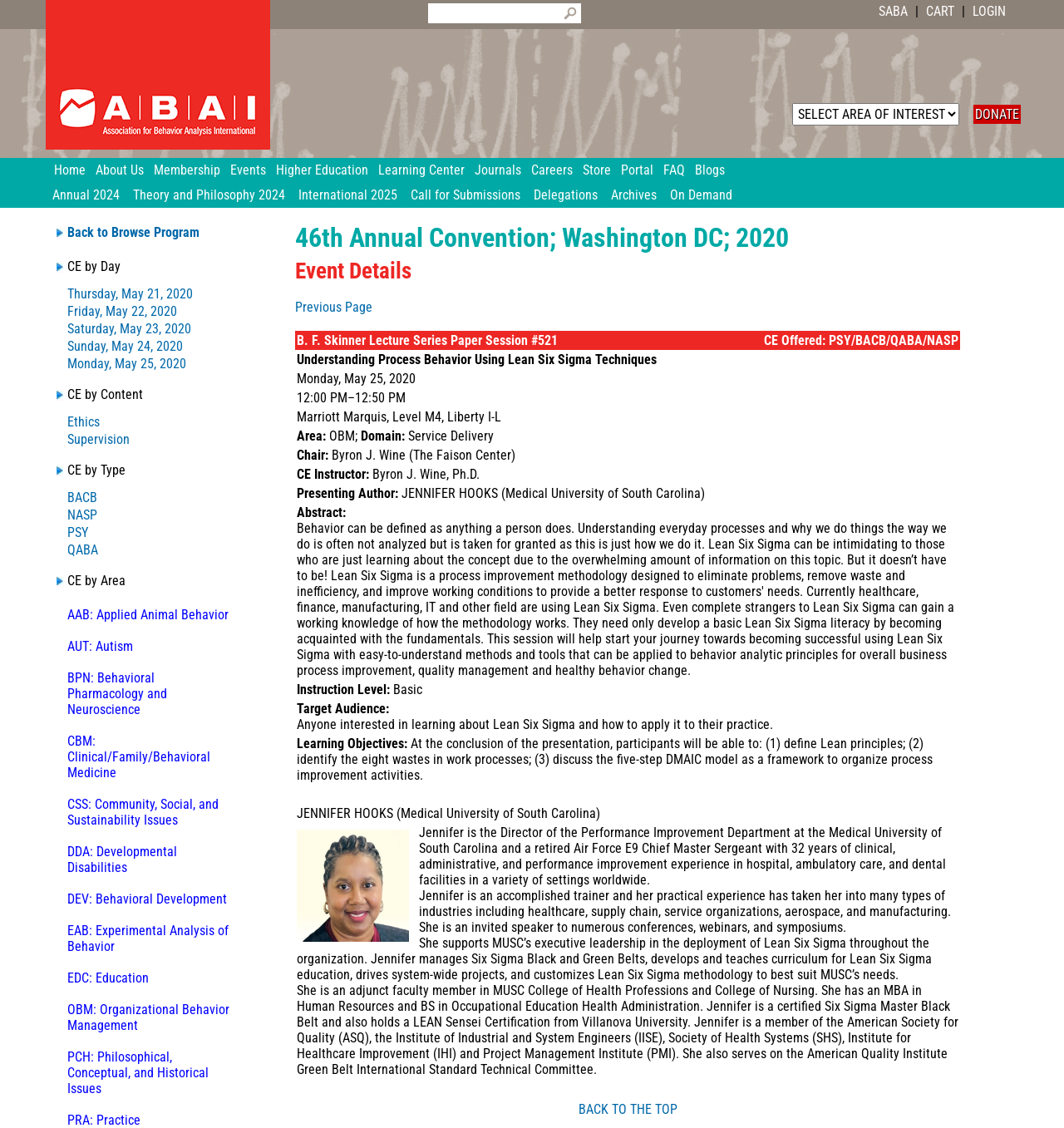Identify the bounding box coordinates for the region of the element that should be clicked to carry out the instruction: "Go to the 'Theory and Philosophy 2024' event page". The bounding box coordinates should be four float numbers between 0 and 1, i.e., [left, top, right, bottom].

[0.119, 0.162, 0.274, 0.184]